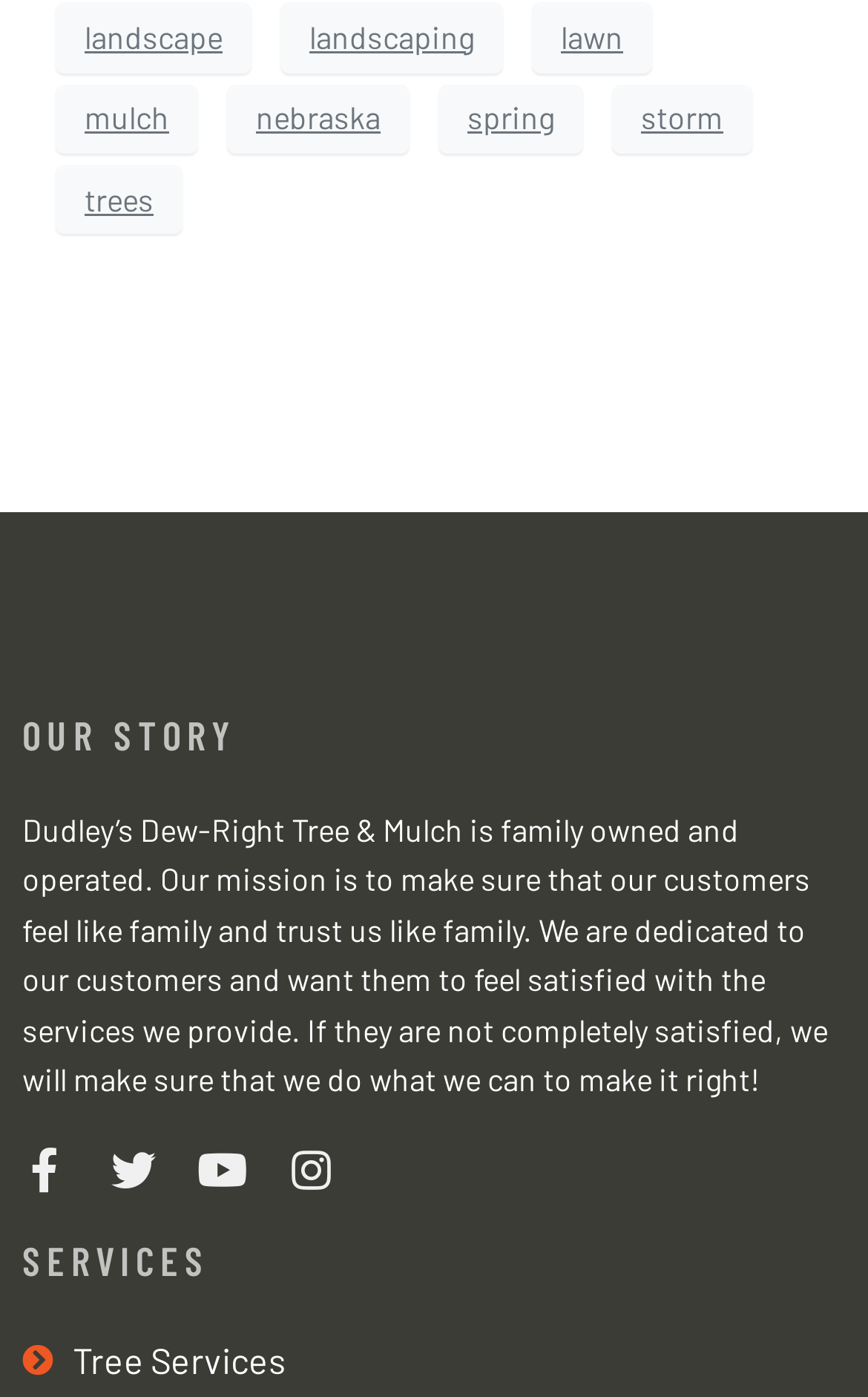Please analyze the image and provide a thorough answer to the question:
What is the first service offered?

Under the 'SERVICES' heading, the first service offered by the company is 'Tree Services', which is a link that can be clicked to learn more about the service.